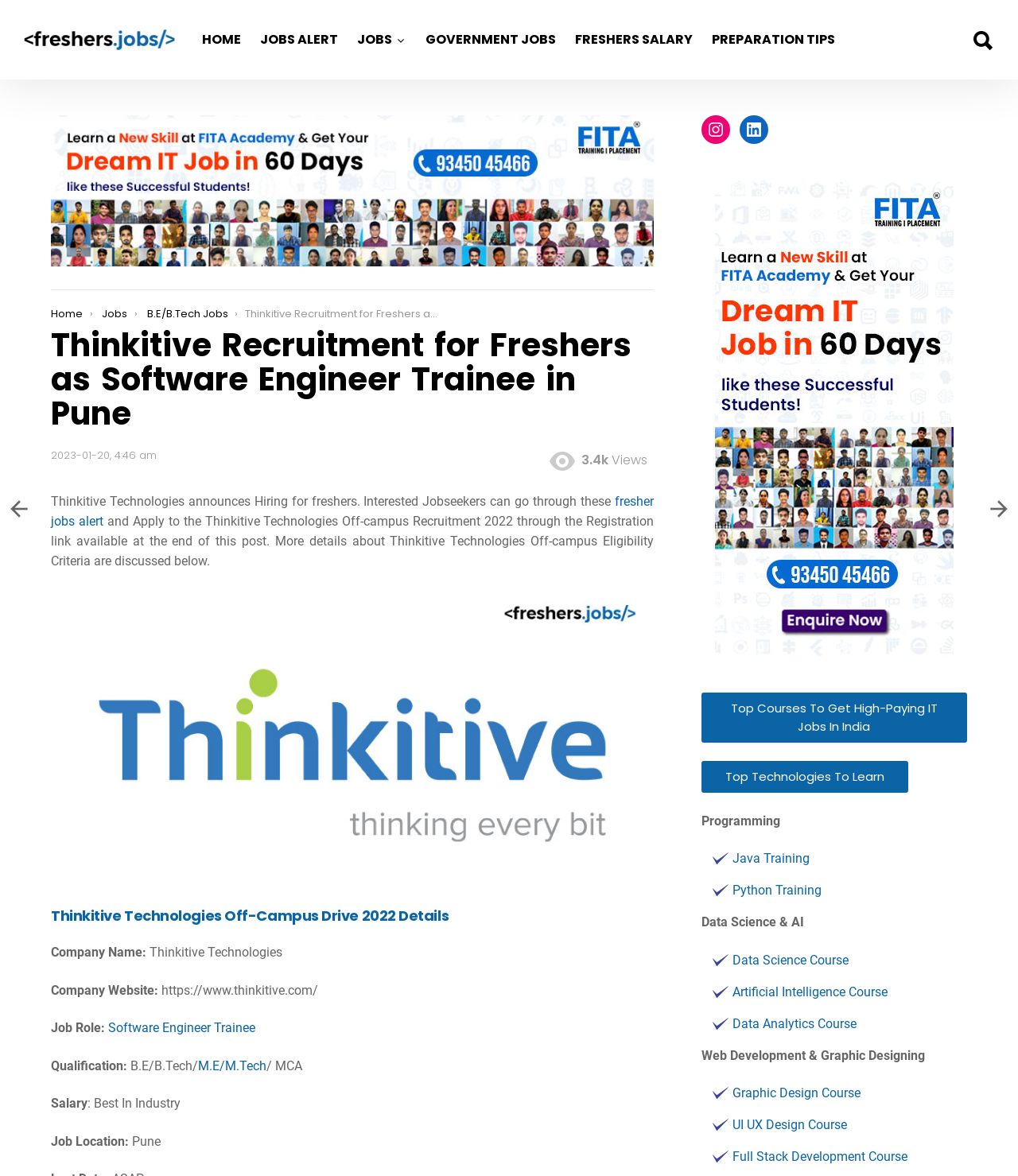Provide the bounding box coordinates of the HTML element described by the text: "Preparation Tips". The coordinates should be in the format [left, top, right, bottom] with values between 0 and 1.

[0.691, 0.016, 0.828, 0.051]